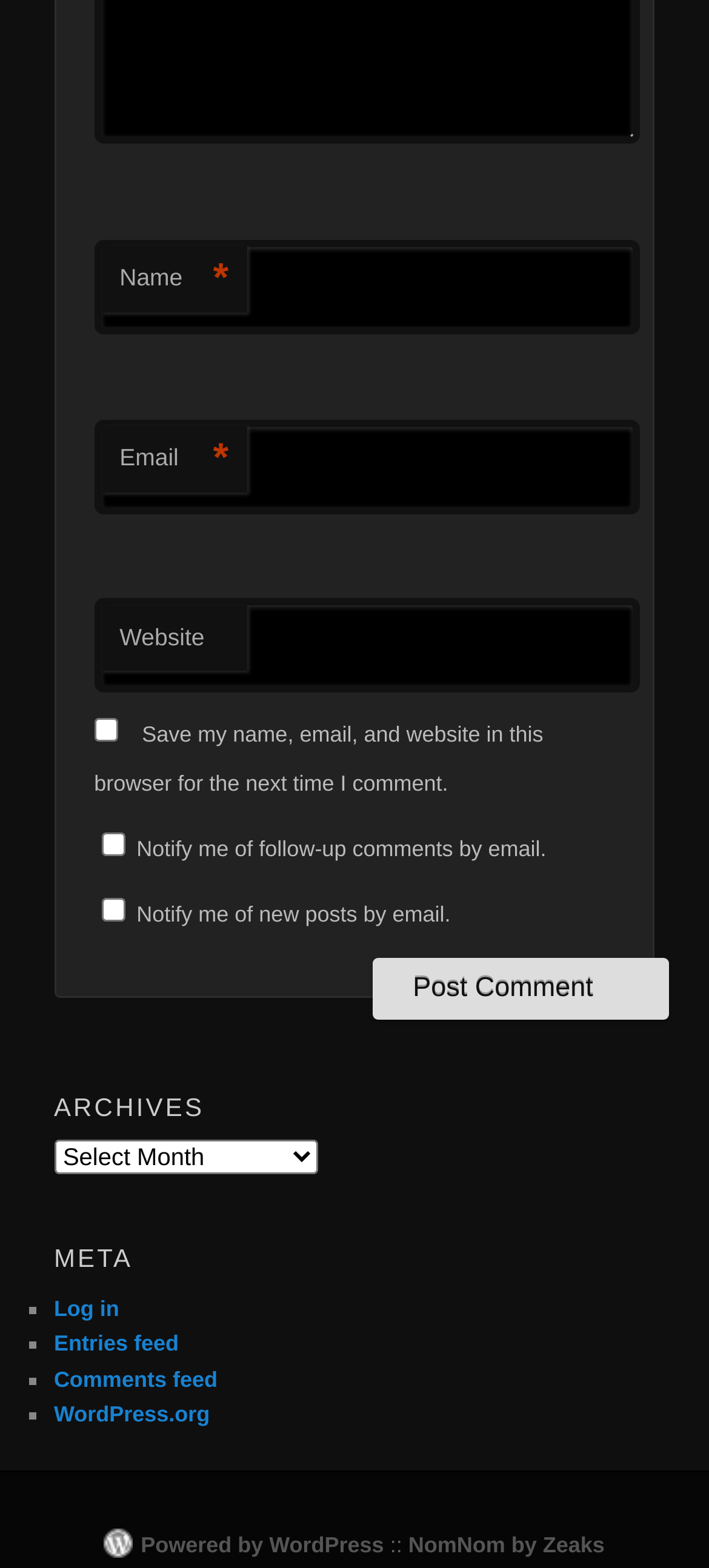Find the bounding box of the UI element described as: "WordPress.org". The bounding box coordinates should be given as four float values between 0 and 1, i.e., [left, top, right, bottom].

[0.076, 0.894, 0.296, 0.91]